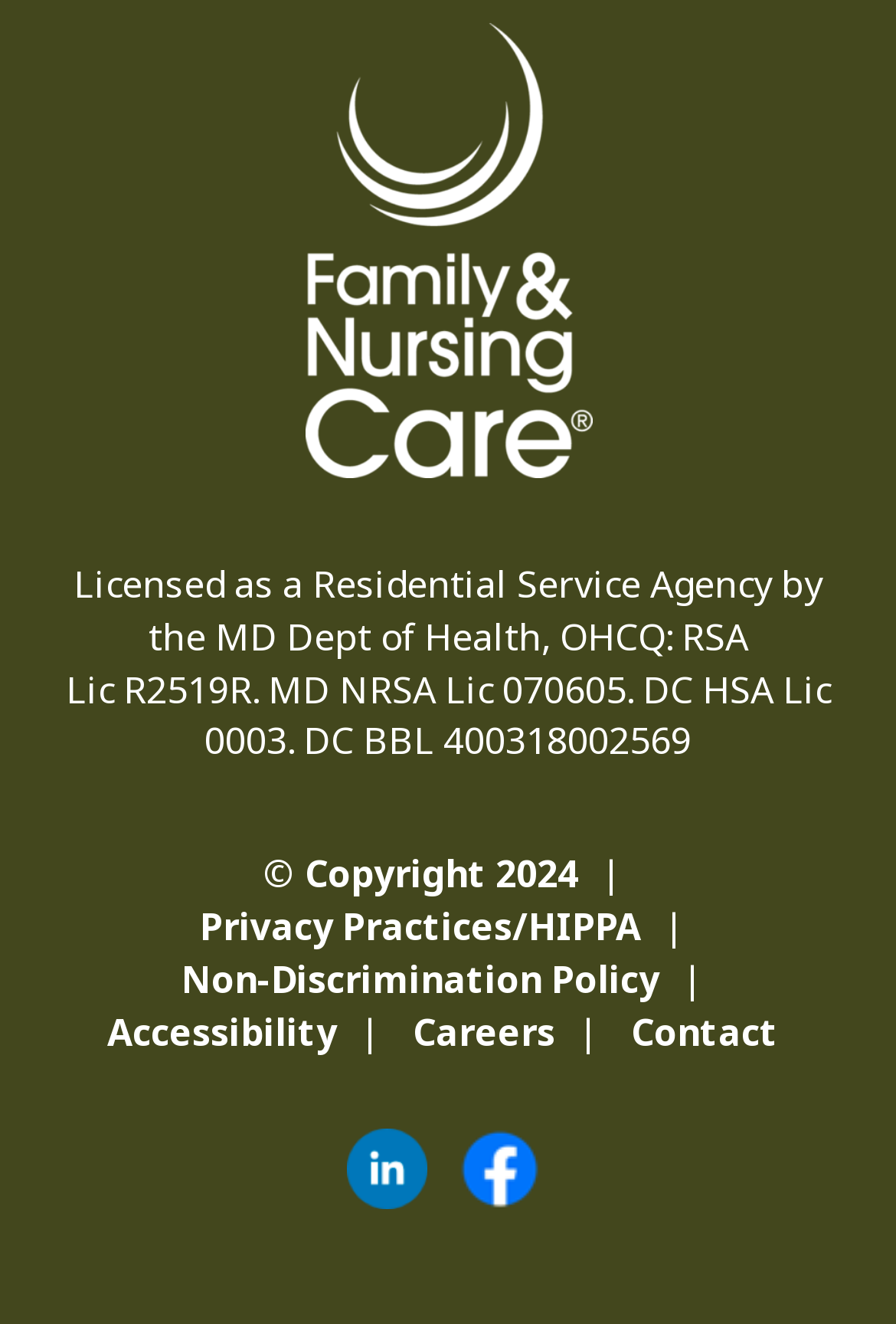Please provide a detailed answer to the question below based on the screenshot: 
What is the copyright year of the website?

The answer can be found in the StaticText element with the text '© Copyright 2024'. This text indicates that the copyright year of the website is 2024.